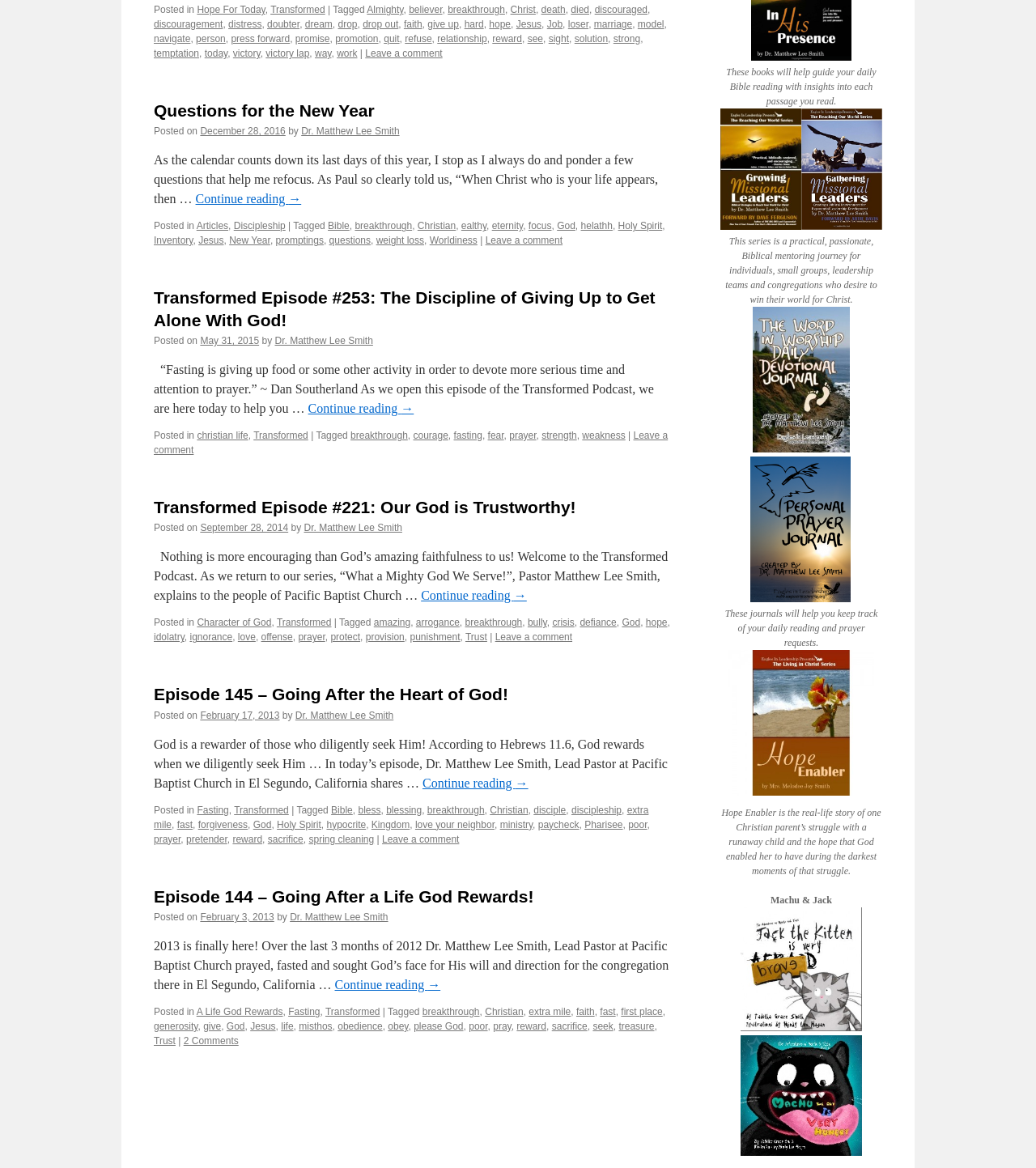Can you find the bounding box coordinates for the UI element given this description: "first place"? Provide the coordinates as four float numbers between 0 and 1: [left, top, right, bottom].

[0.599, 0.861, 0.64, 0.871]